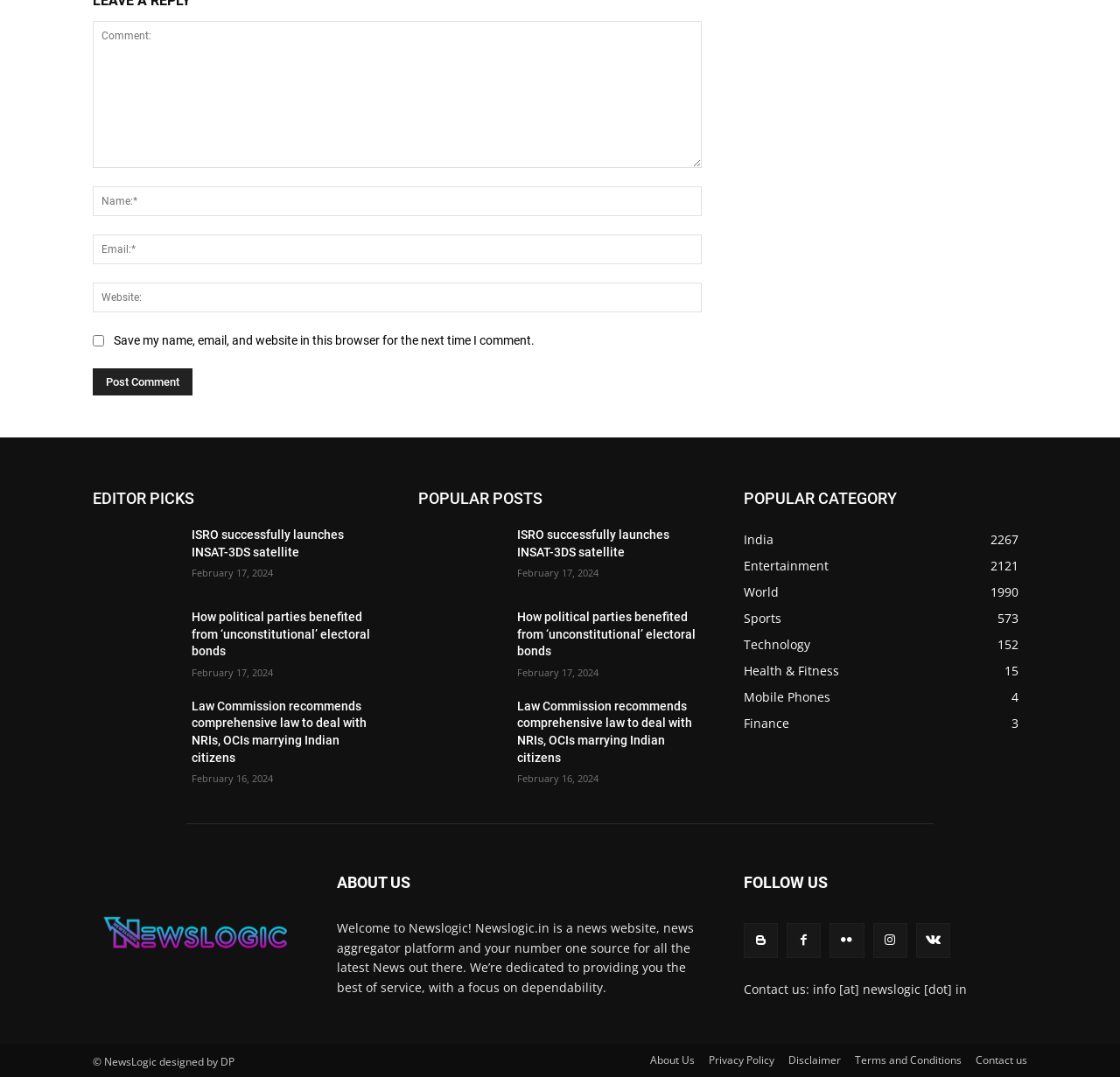Pinpoint the bounding box coordinates of the clickable area needed to execute the instruction: "Follow NewsLogic on Facebook". The coordinates should be specified as four float numbers between 0 and 1, i.e., [left, top, right, bottom].

[0.664, 0.857, 0.695, 0.889]